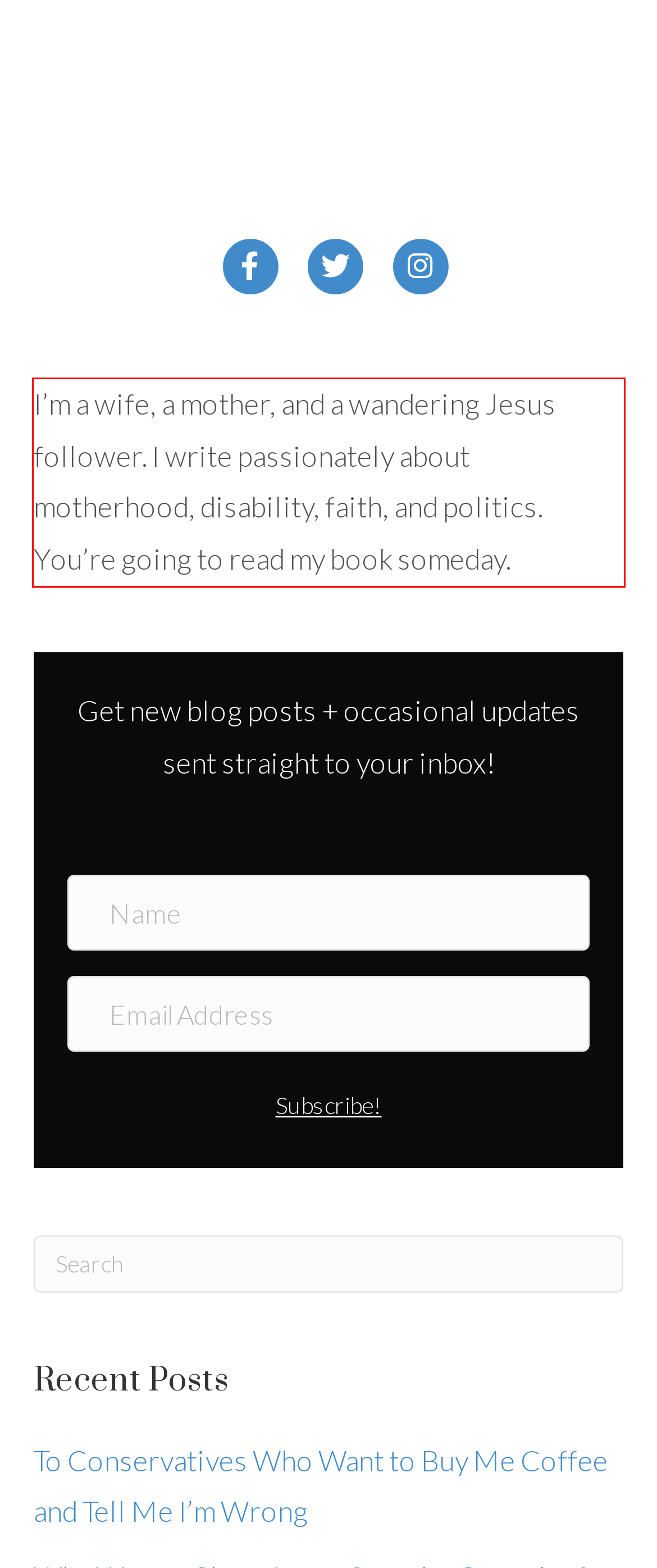You are presented with a screenshot containing a red rectangle. Extract the text found inside this red bounding box.

I’m a wife, a mother, and a wandering Jesus follower. I write passionately about motherhood, disability, faith, and politics. You’re going to read my book someday.